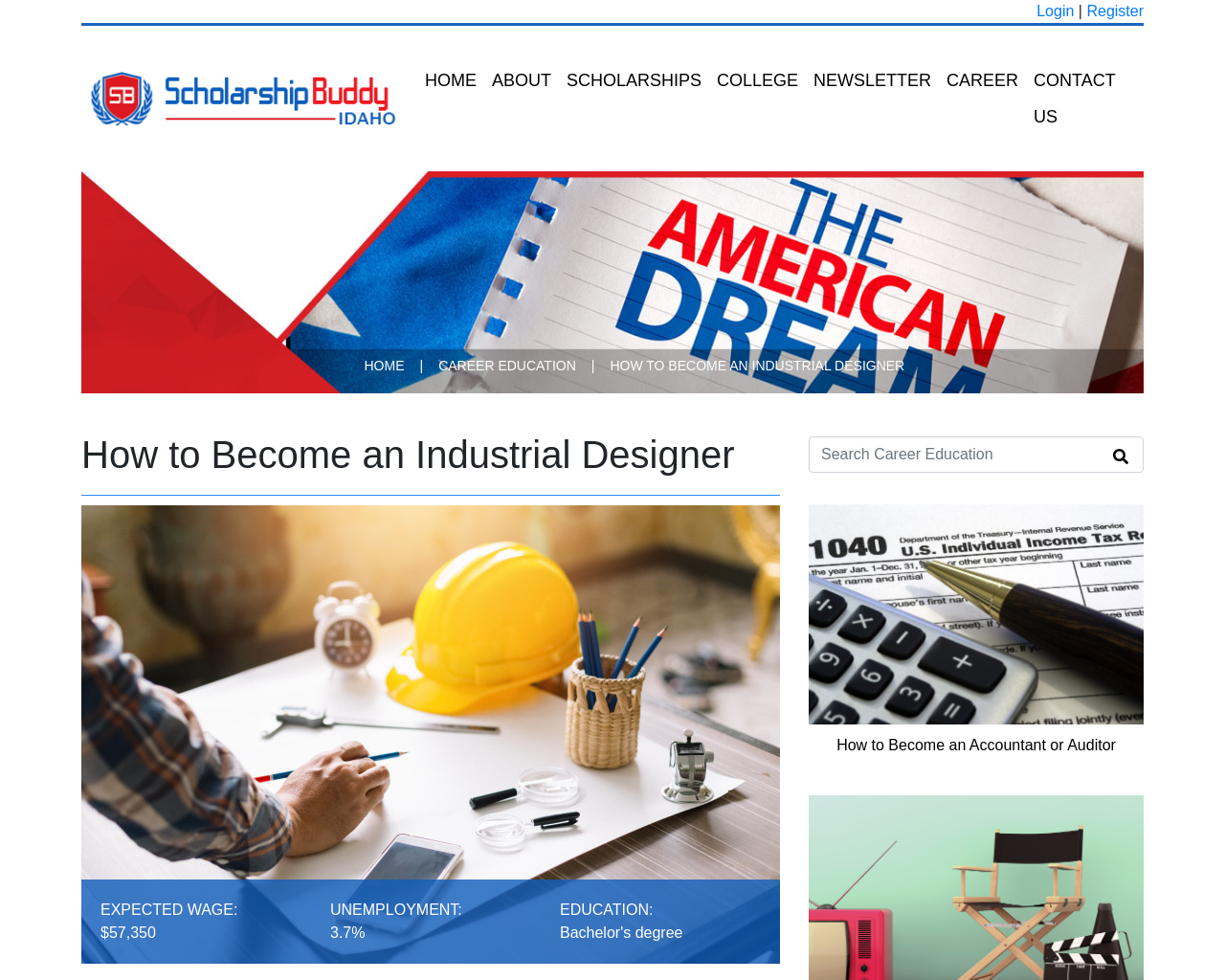Given the element description: "Contact Us", predict the bounding box coordinates of this UI element. The coordinates must be four float numbers between 0 and 1, given as [left, top, right, bottom].

[0.838, 0.026, 0.921, 0.175]